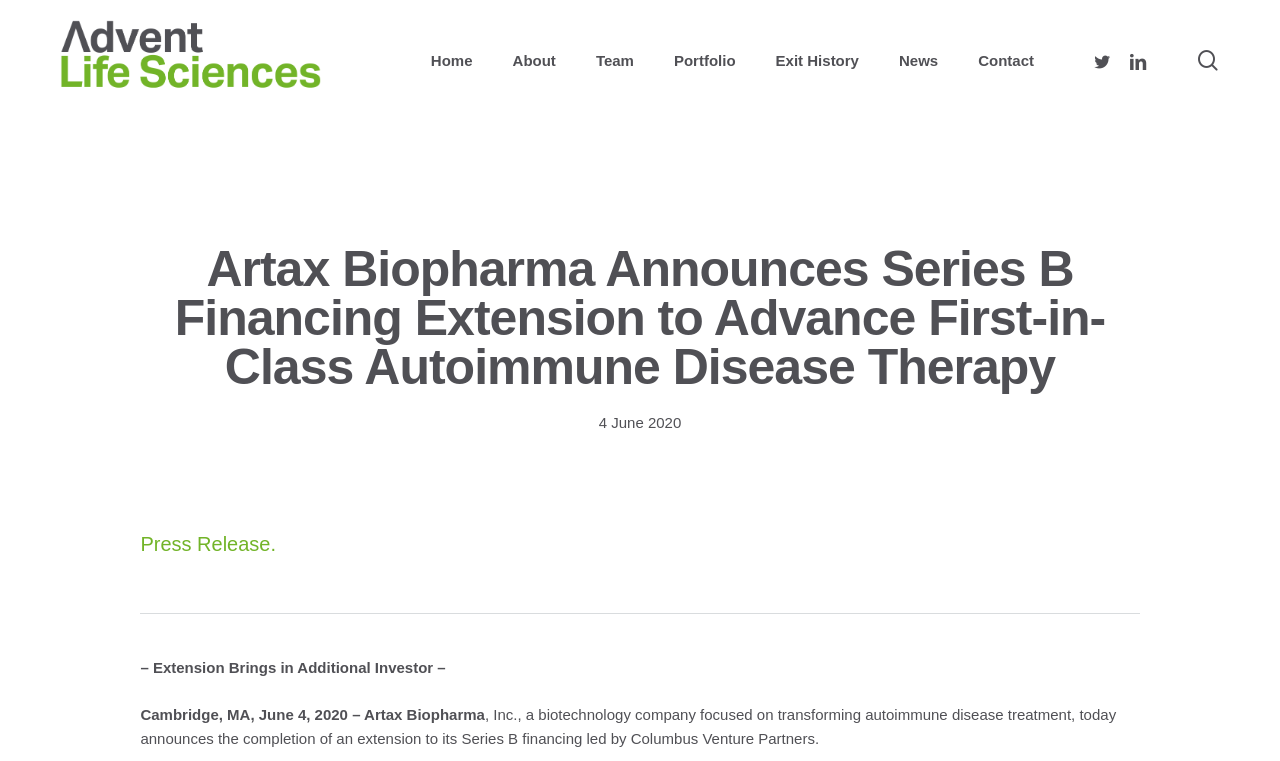Identify the coordinates of the bounding box for the element described below: "alt="Advent Life Sciences"". Return the coordinates as four float numbers between 0 and 1: [left, top, right, bottom].

[0.047, 0.026, 0.251, 0.131]